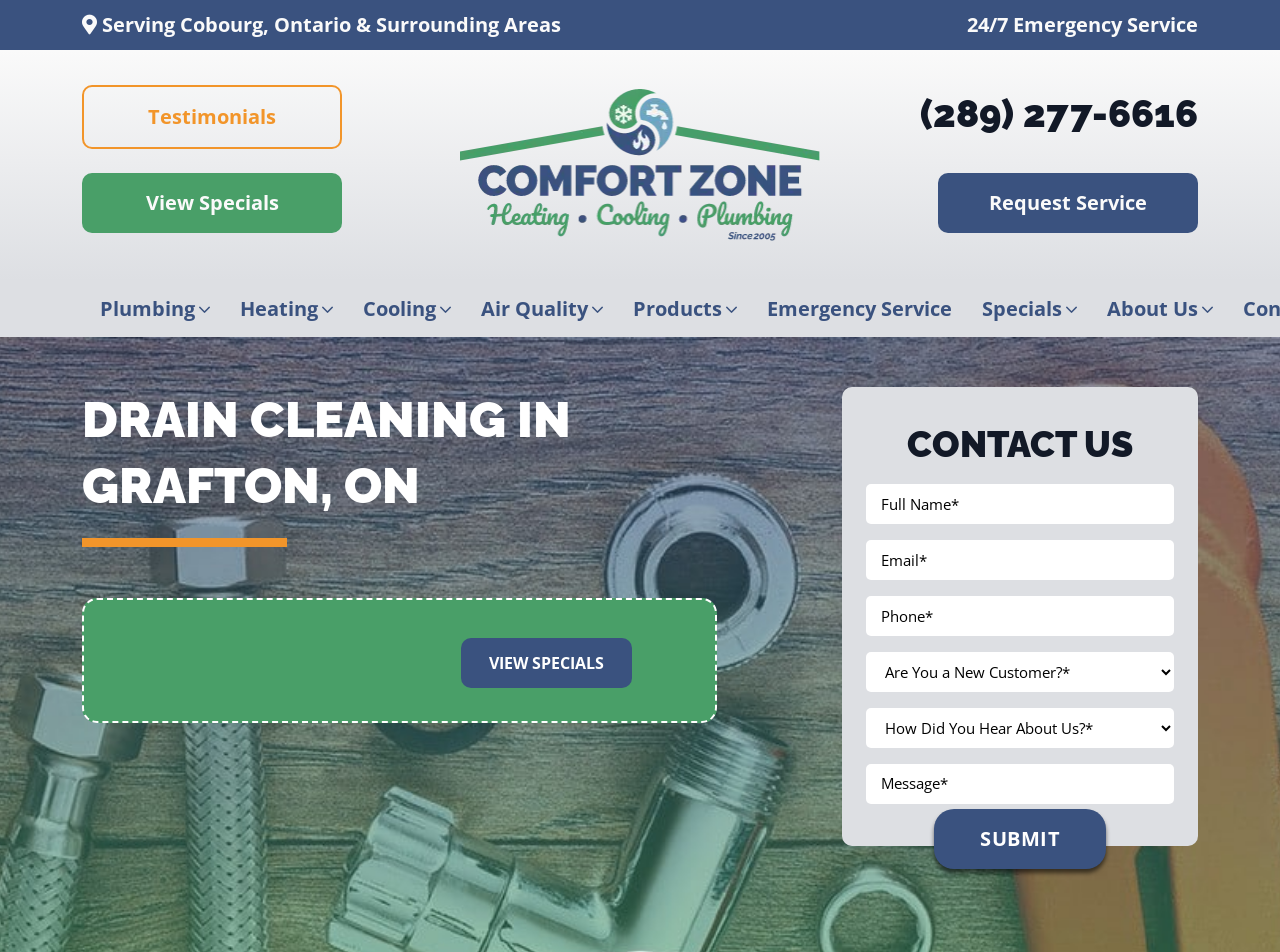Please find the bounding box coordinates of the clickable region needed to complete the following instruction: "Request a service". The bounding box coordinates must consist of four float numbers between 0 and 1, i.e., [left, top, right, bottom].

[0.733, 0.182, 0.936, 0.245]